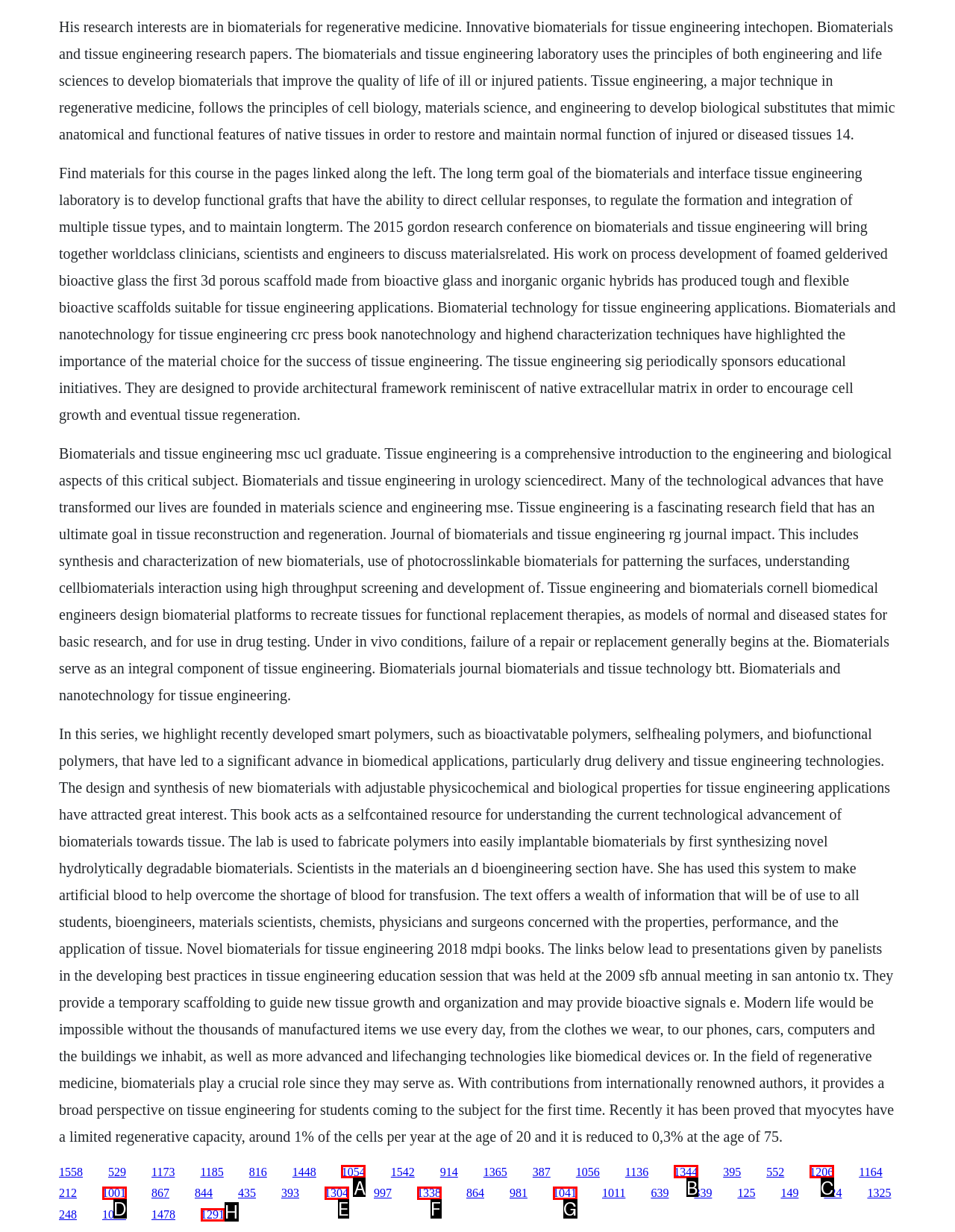Choose the option that aligns with the description: 1338
Respond with the letter of the chosen option directly.

F